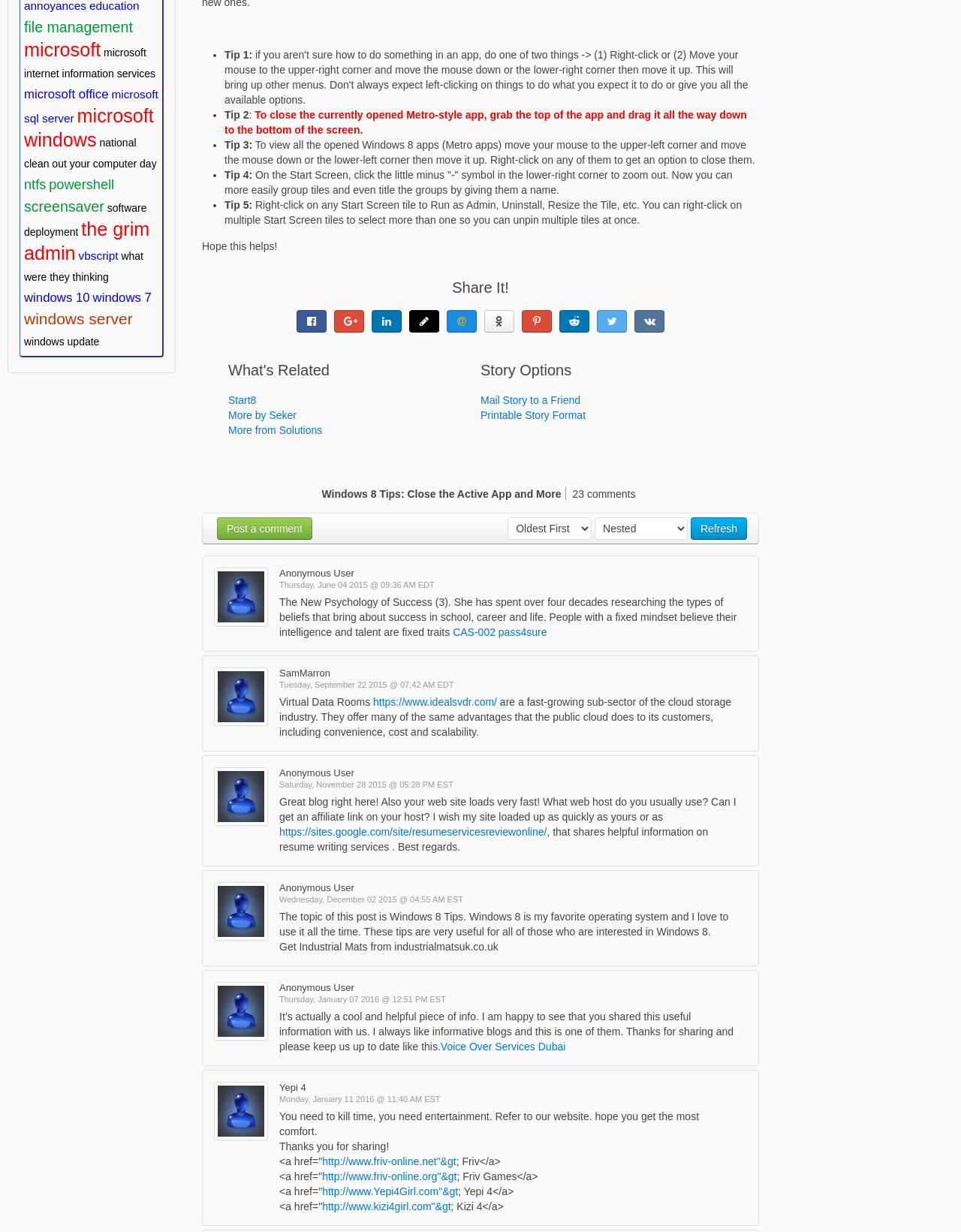Show the bounding box coordinates for the HTML element as described: "About".

None